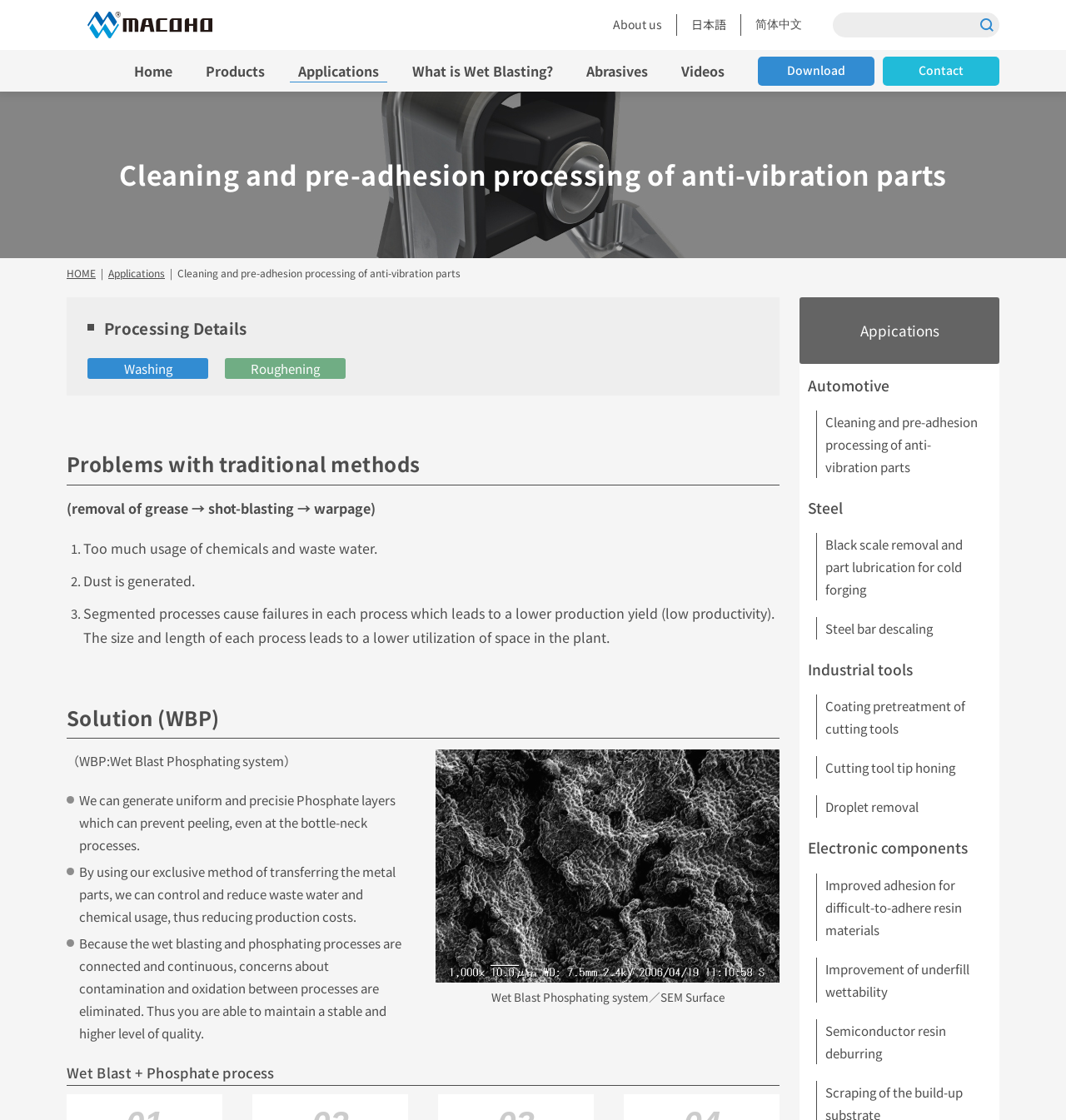Please locate the bounding box coordinates of the element that should be clicked to achieve the given instruction: "Go to the 'Applications' page".

[0.28, 0.052, 0.355, 0.074]